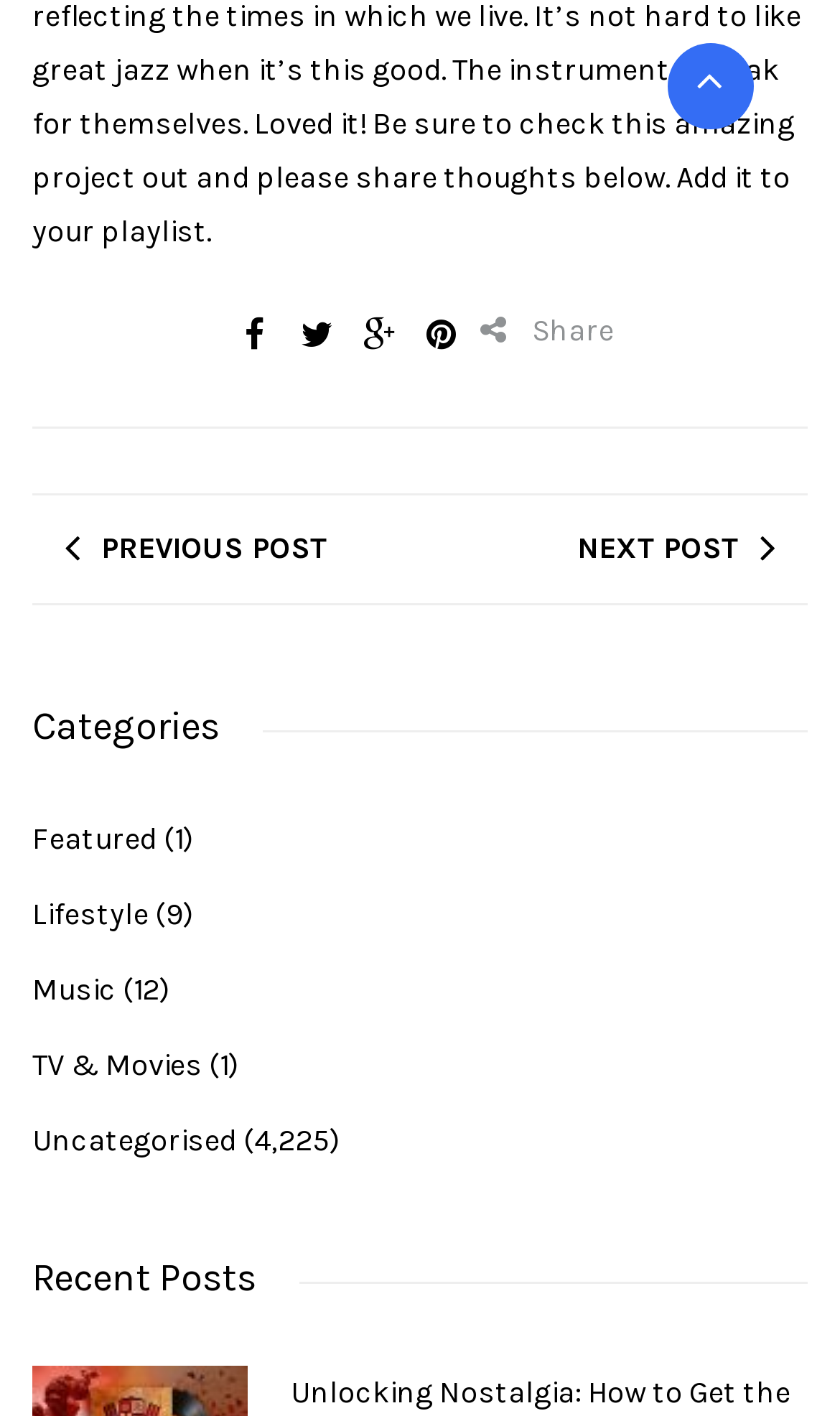Identify the bounding box coordinates of the area that should be clicked in order to complete the given instruction: "View posts in Featured category". The bounding box coordinates should be four float numbers between 0 and 1, i.e., [left, top, right, bottom].

[0.038, 0.58, 0.187, 0.606]